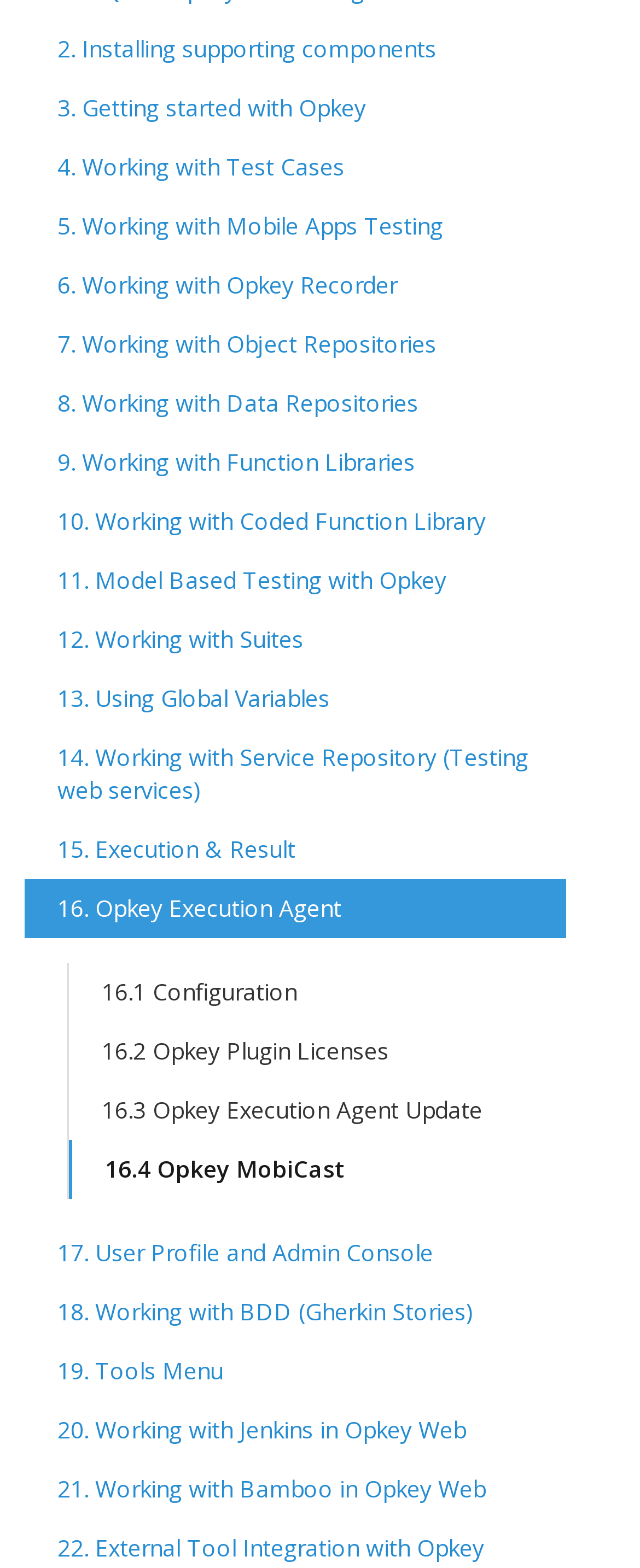From the element description: "title="Rss"", extract the bounding box coordinates of the UI element. The coordinates should be expressed as four float numbers between 0 and 1, in the order [left, top, right, bottom].

None